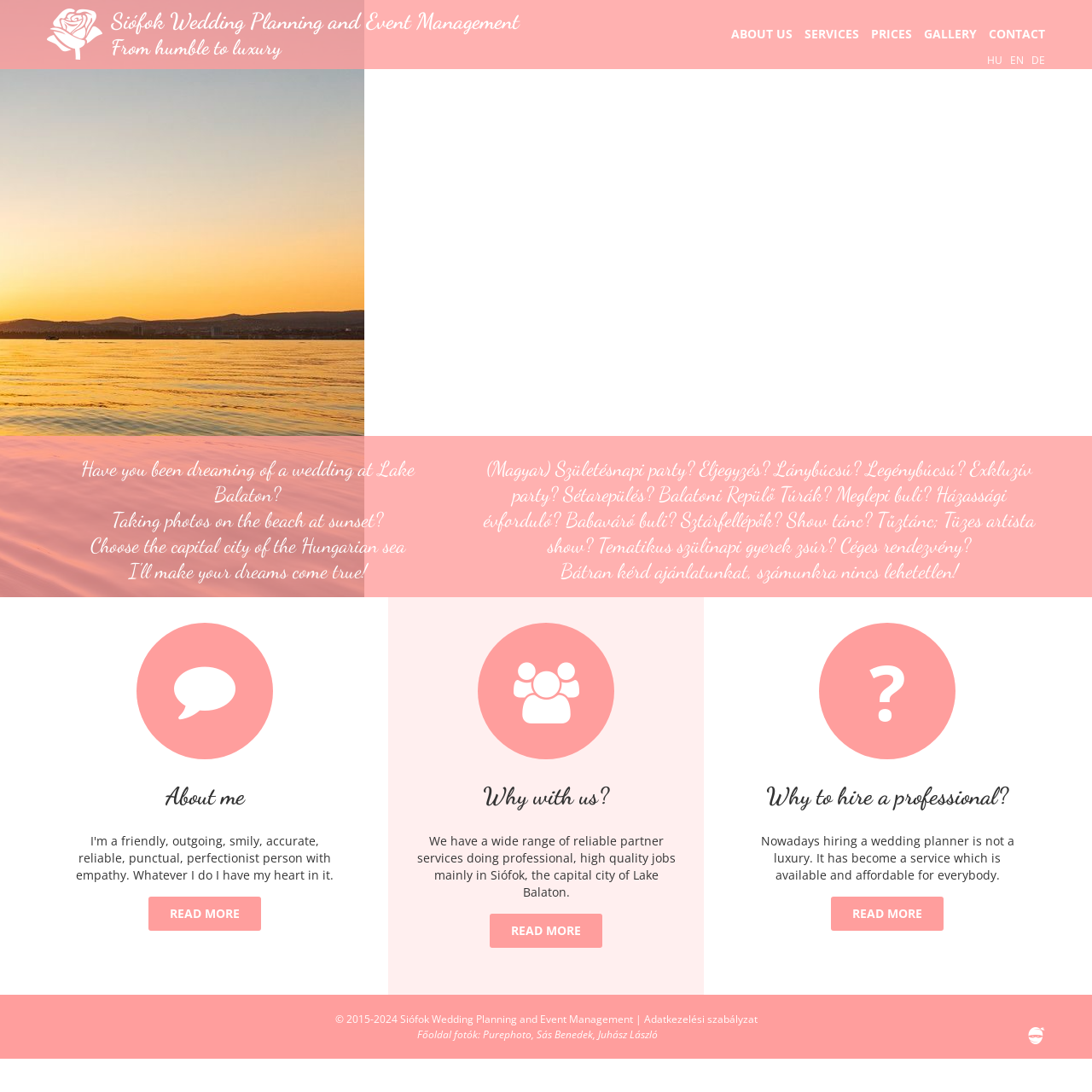Determine the bounding box coordinates for the element that should be clicked to follow this instruction: "Learn more about the services". The coordinates should be given as four float numbers between 0 and 1, in the format [left, top, right, bottom].

[0.737, 0.023, 0.787, 0.038]